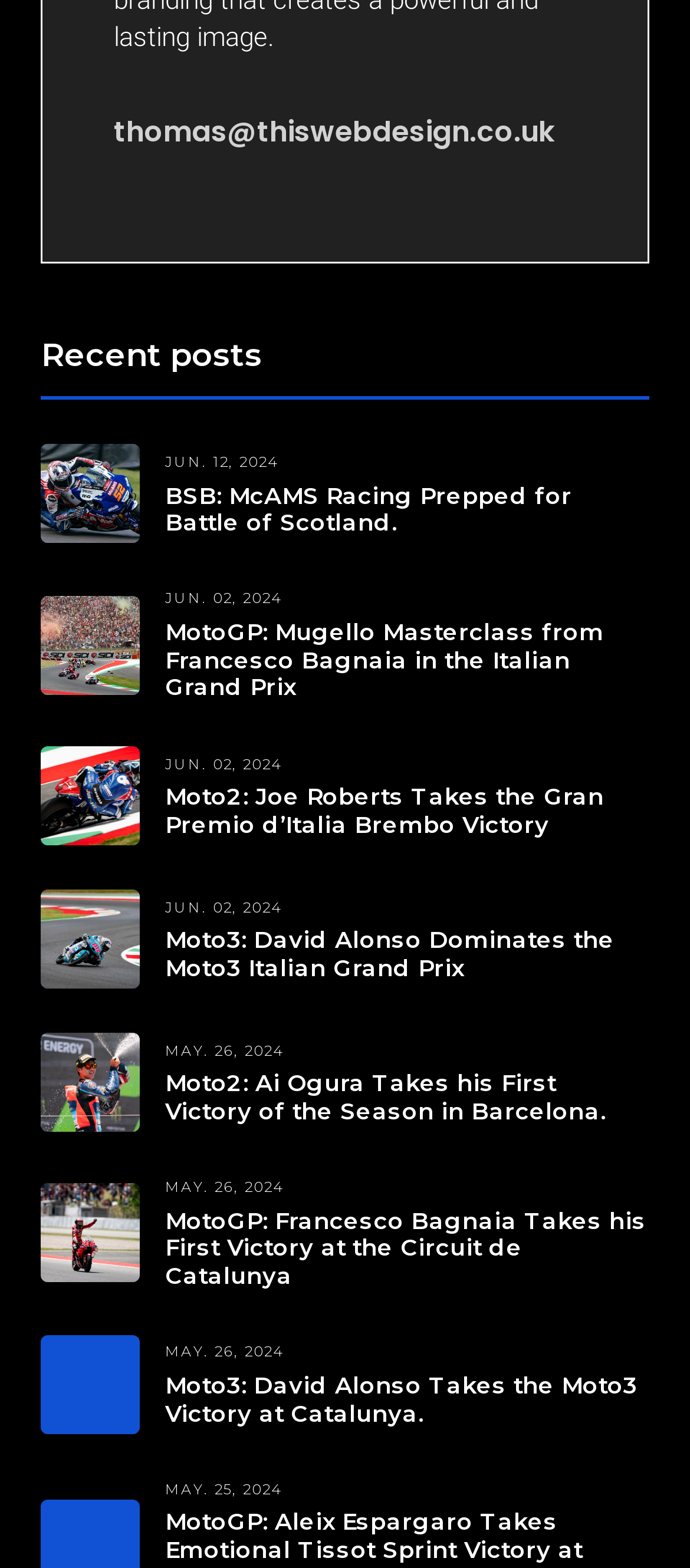Identify the coordinates of the bounding box for the element that must be clicked to accomplish the instruction: "Visit Facebook page".

None